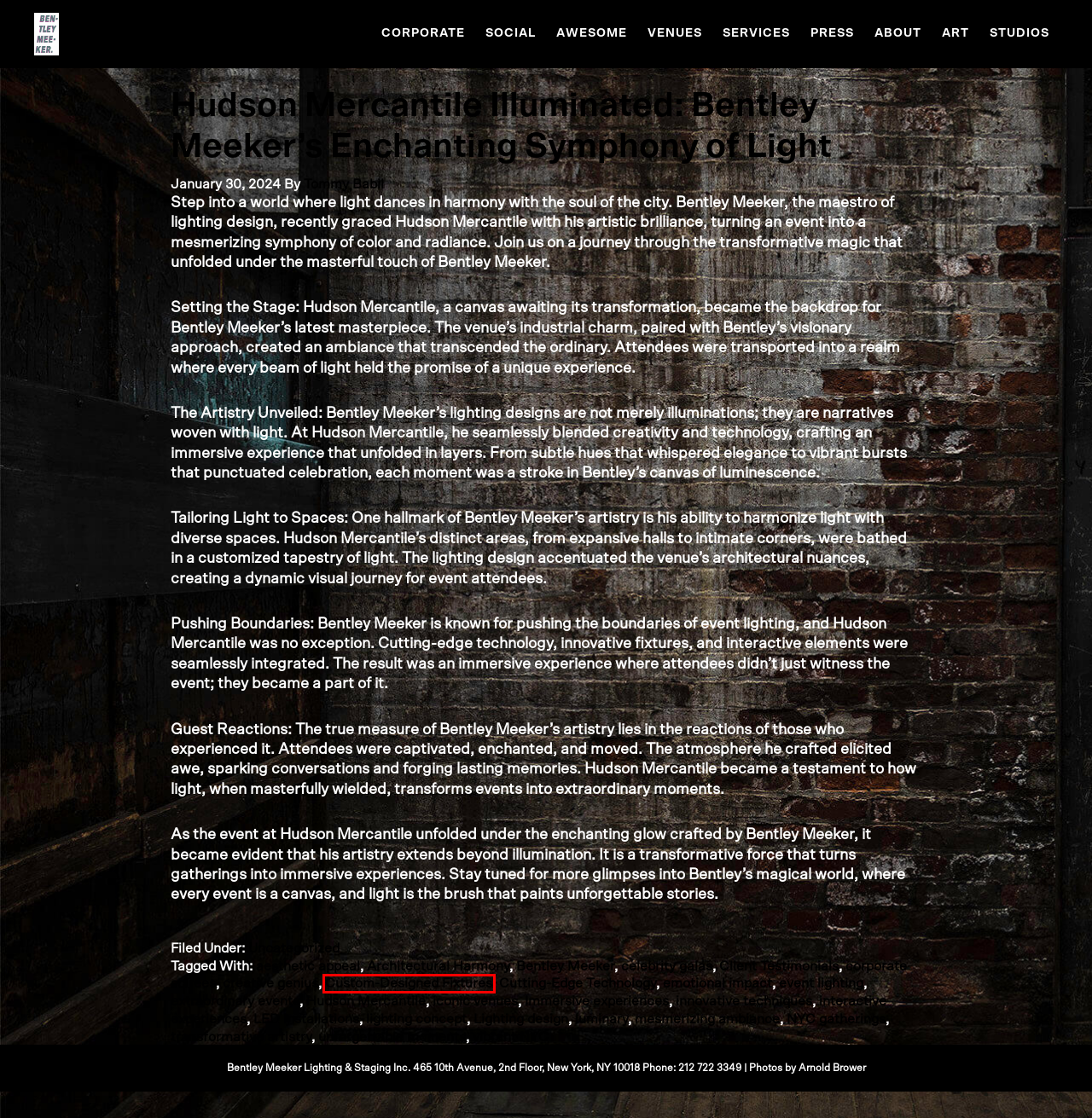Analyze the screenshot of a webpage that features a red rectangle bounding box. Pick the webpage description that best matches the new webpage you would see after clicking on the element within the red bounding box. Here are the candidates:
A. lighting concept
B. Bentley Meeker
C. extraordinary events
D. Custom-Designed Fixtures
E. aesthetic appeal
F. corporate soirées
G. Client Testimonials
H. emotional impact

D